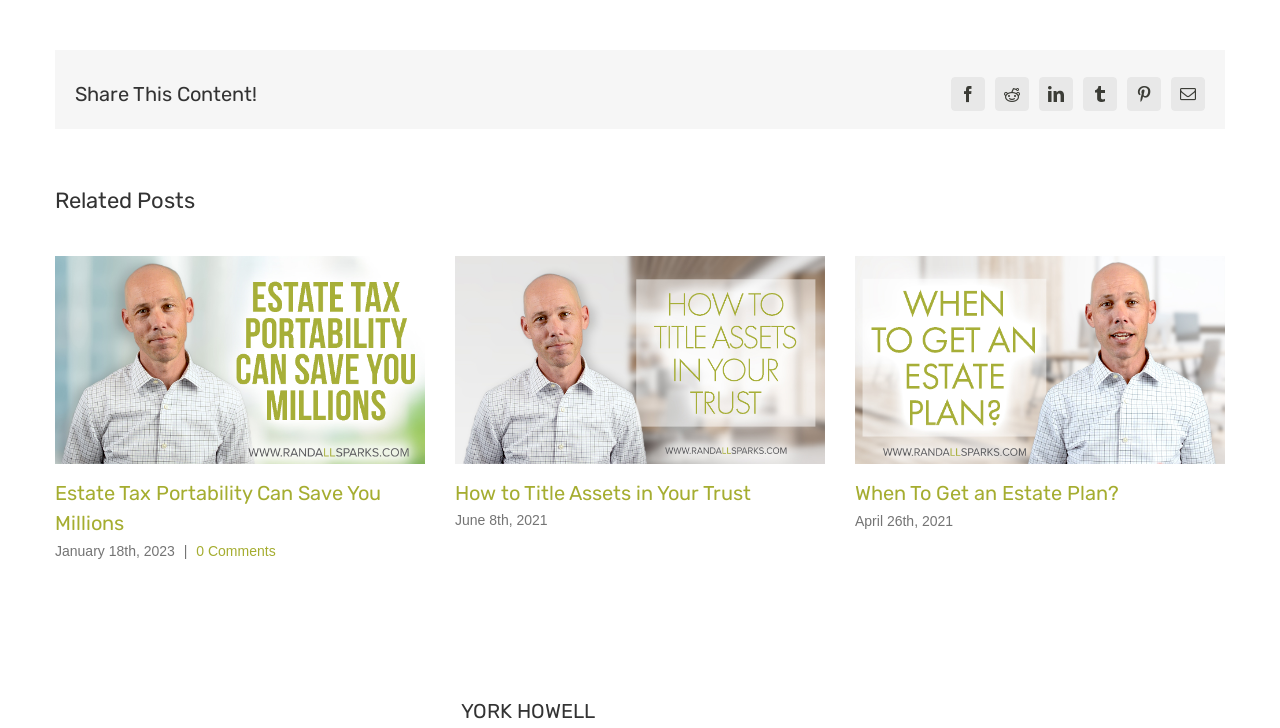Could you find the bounding box coordinates of the clickable area to complete this instruction: "View related post 'Estate Tax Portability Can Save You Millions'"?

[0.043, 0.66, 0.298, 0.735]